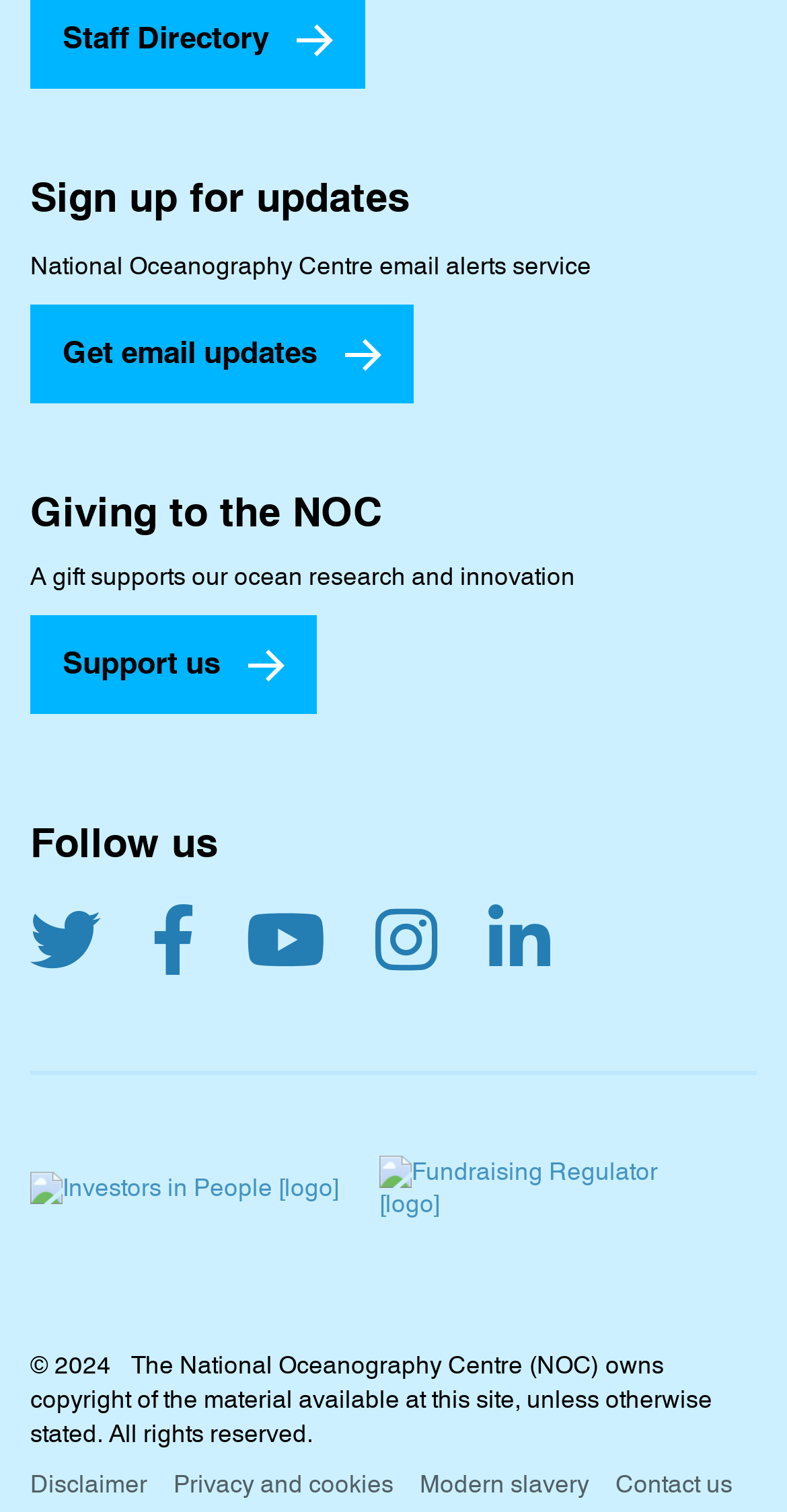Please identify the bounding box coordinates of the element I should click to complete this instruction: 'Contact us'. The coordinates should be given as four float numbers between 0 and 1, like this: [left, top, right, bottom].

[0.782, 0.971, 0.931, 0.991]